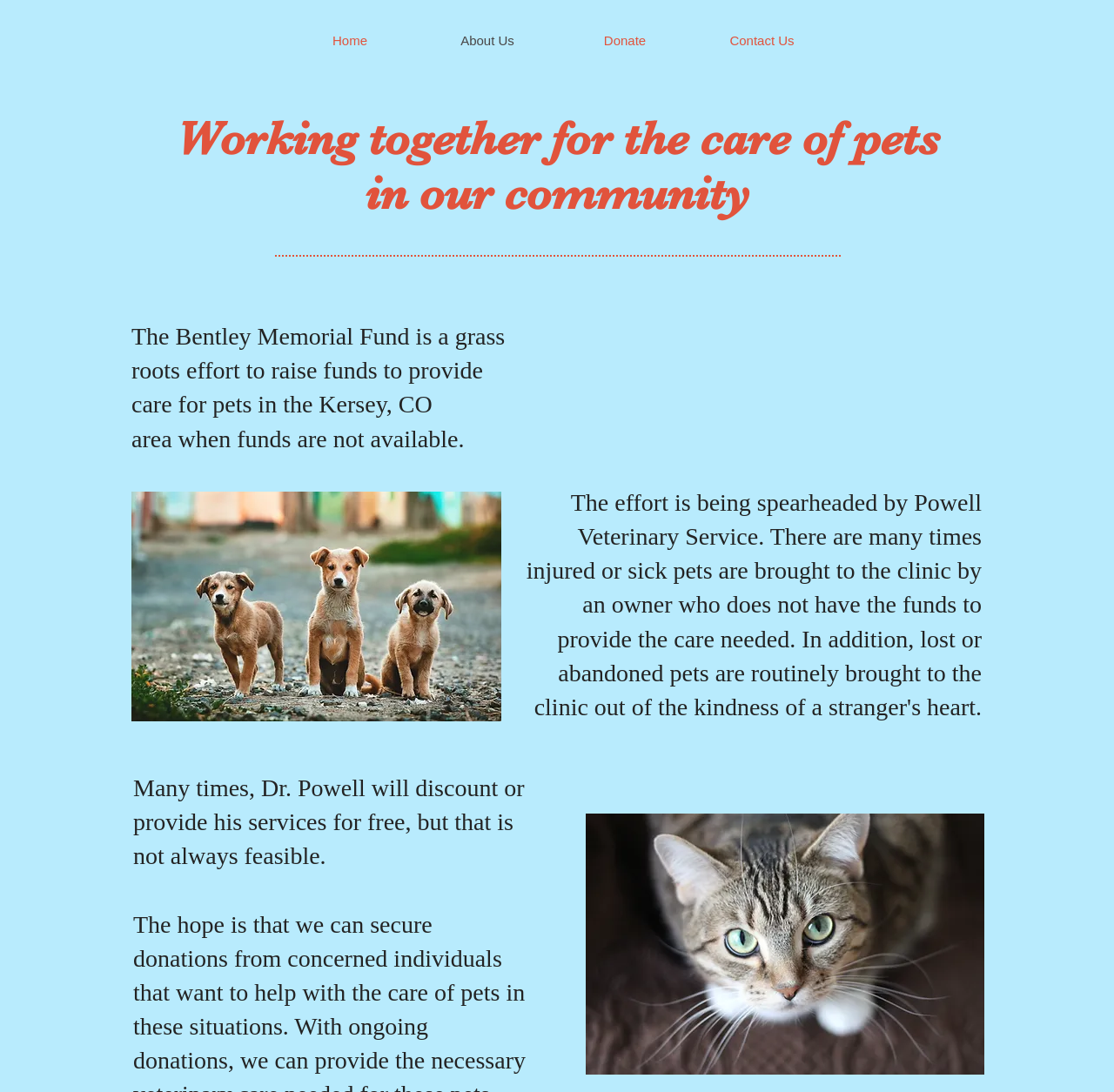Given the element description, predict the bounding box coordinates in the format (top-left x, top-left y, bottom-right x, bottom-right y). Make sure all values are between 0 and 1. Here is the element description: Air Conditioning Contractor

None